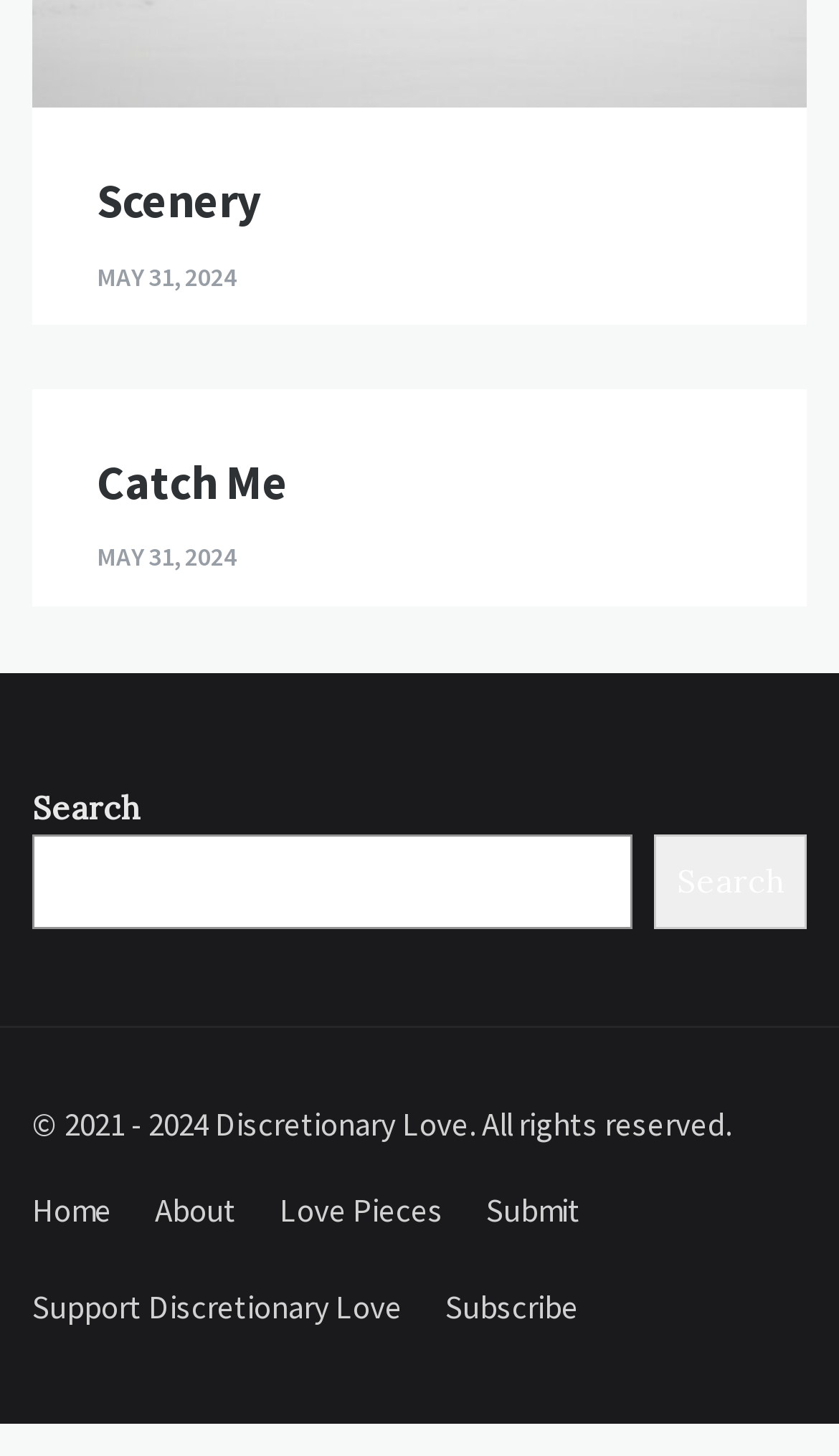Please specify the coordinates of the bounding box for the element that should be clicked to carry out this instruction: "Visit the homepage". The coordinates must be four float numbers between 0 and 1, formatted as [left, top, right, bottom].

None